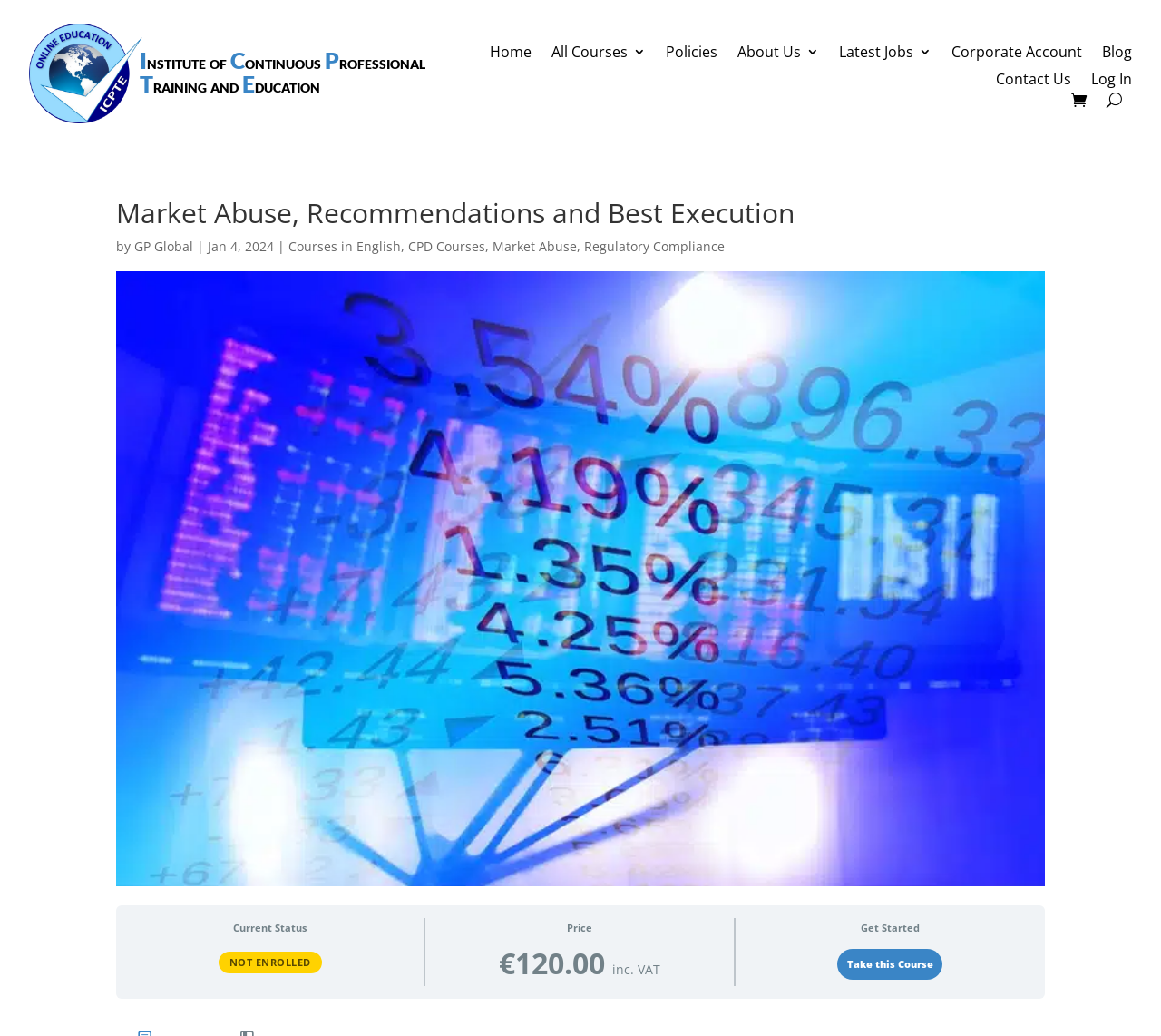Can you find the bounding box coordinates of the area I should click to execute the following instruction: "Enroll in this course"?

[0.199, 0.899, 0.352, 0.914]